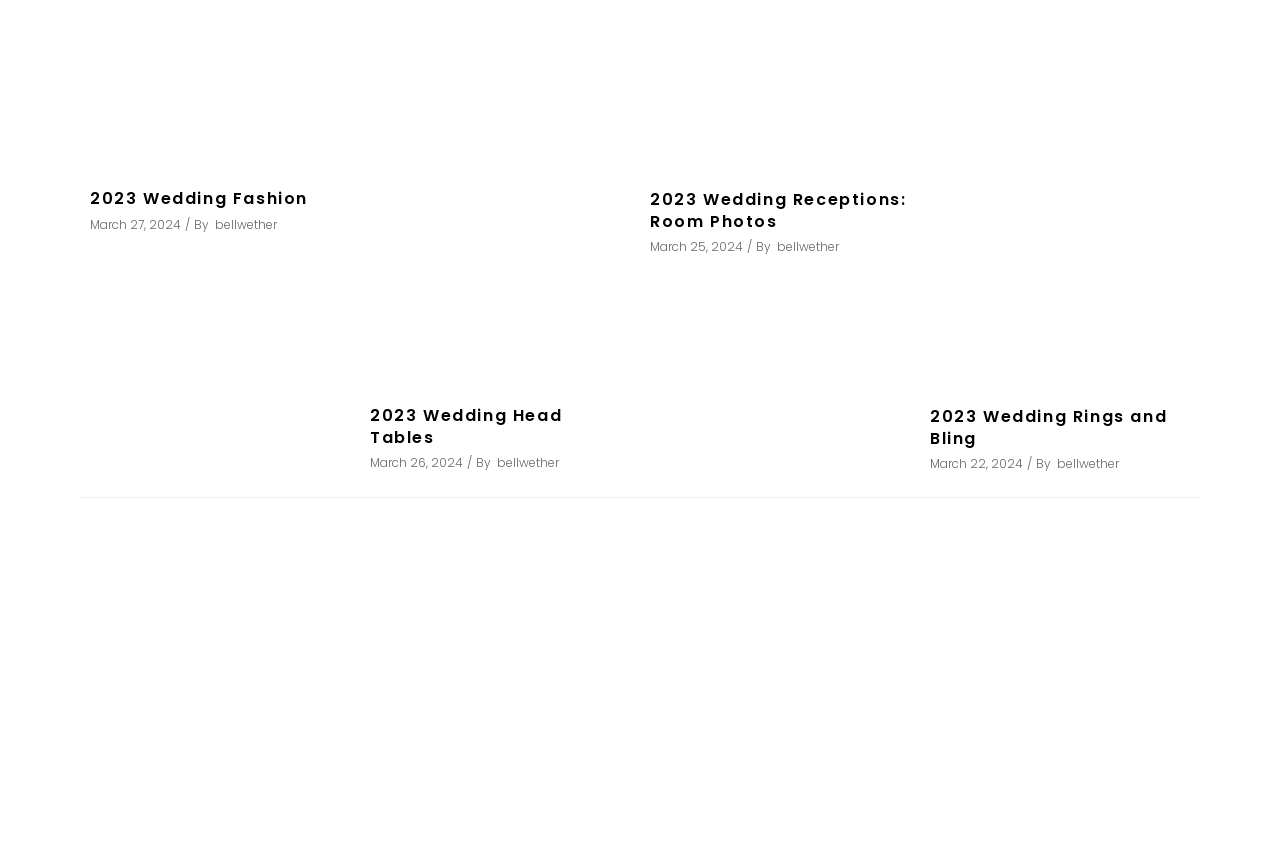Please find the bounding box coordinates for the clickable element needed to perform this instruction: "check March 25, 2024 post".

[0.508, 0.28, 0.58, 0.3]